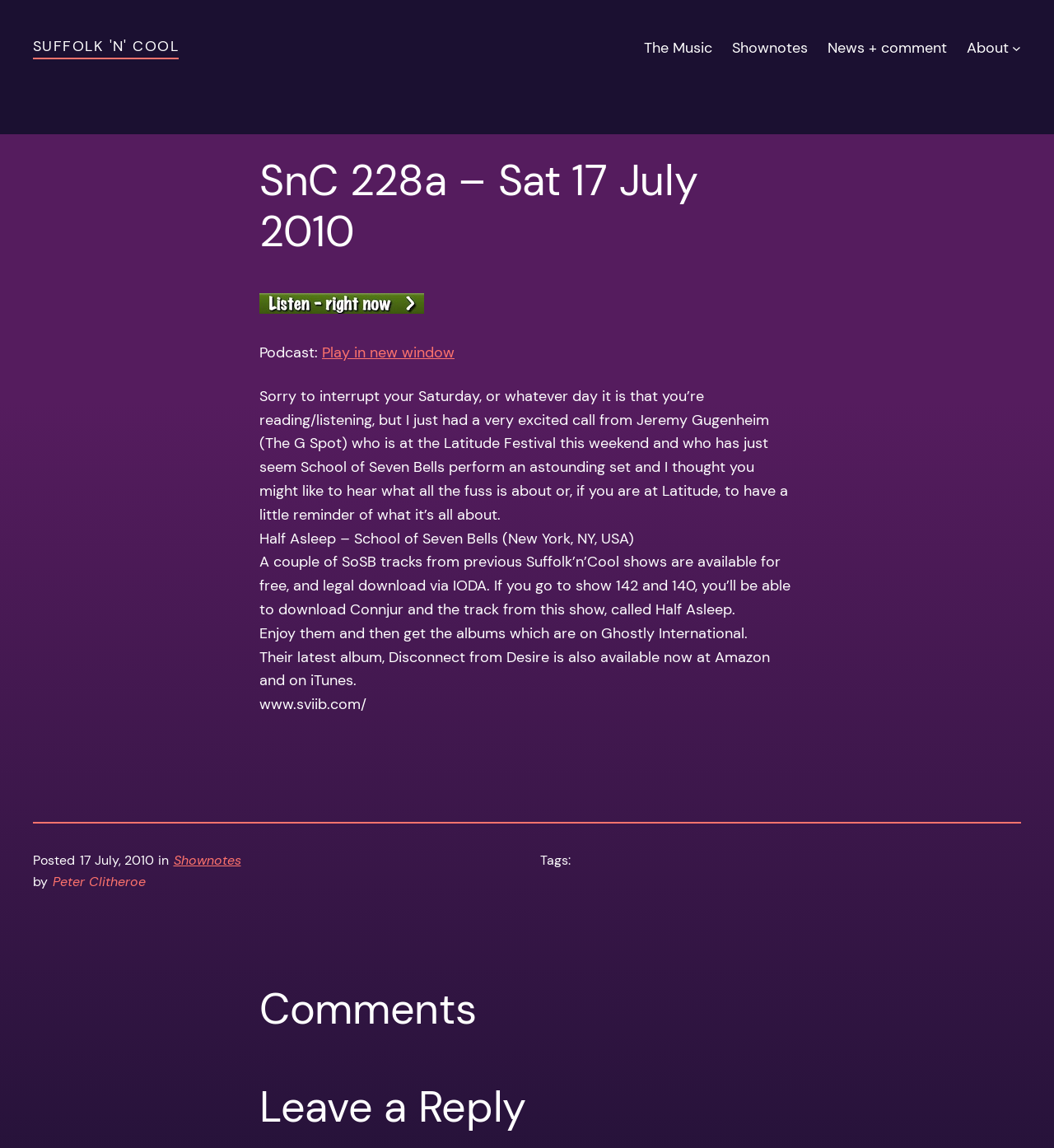Identify the bounding box coordinates of the part that should be clicked to carry out this instruction: "Play the podcast".

[0.246, 0.261, 0.402, 0.278]